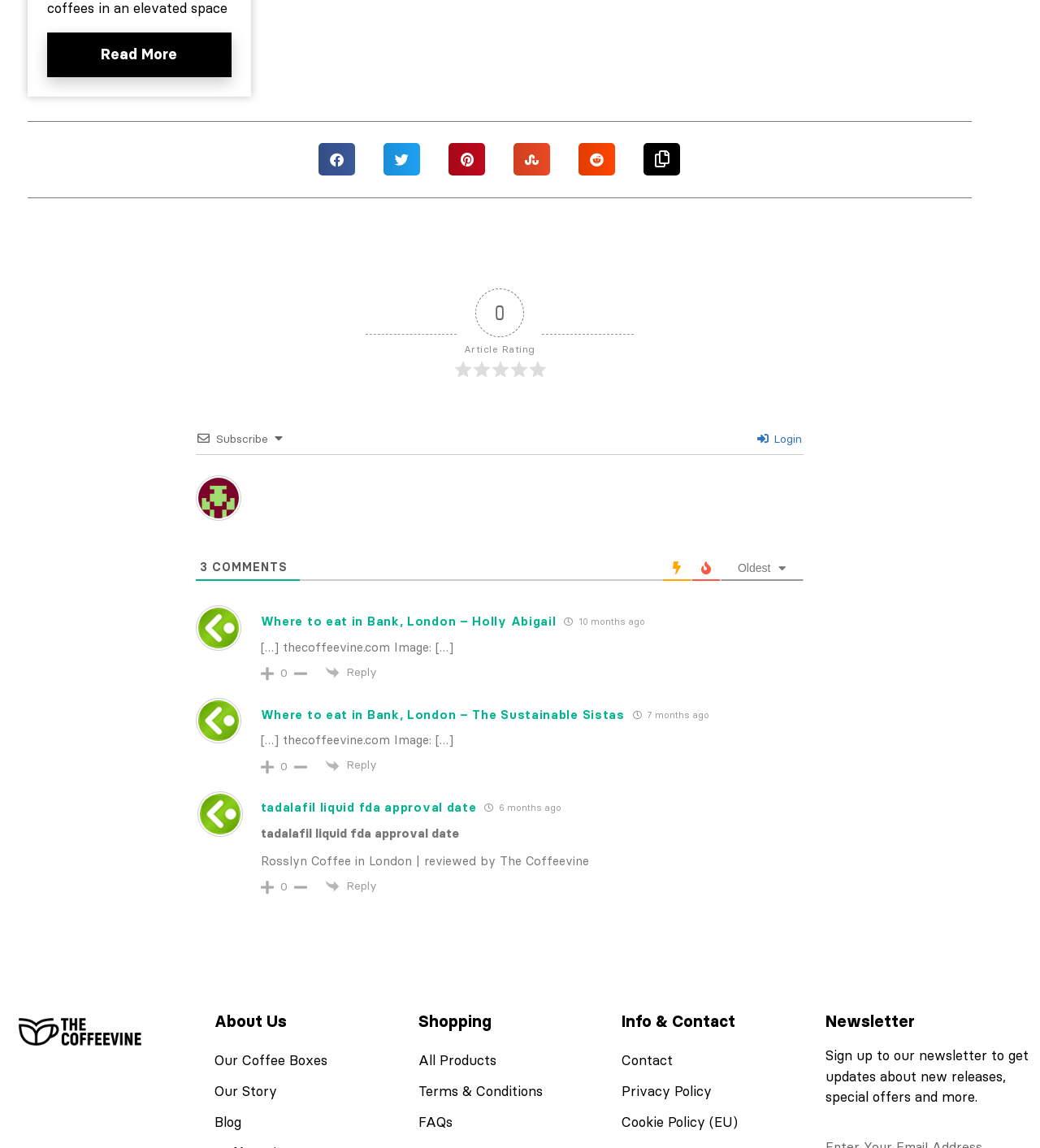Find and indicate the bounding box coordinates of the region you should select to follow the given instruction: "View the 'About Us' page".

[0.206, 0.881, 0.276, 0.898]